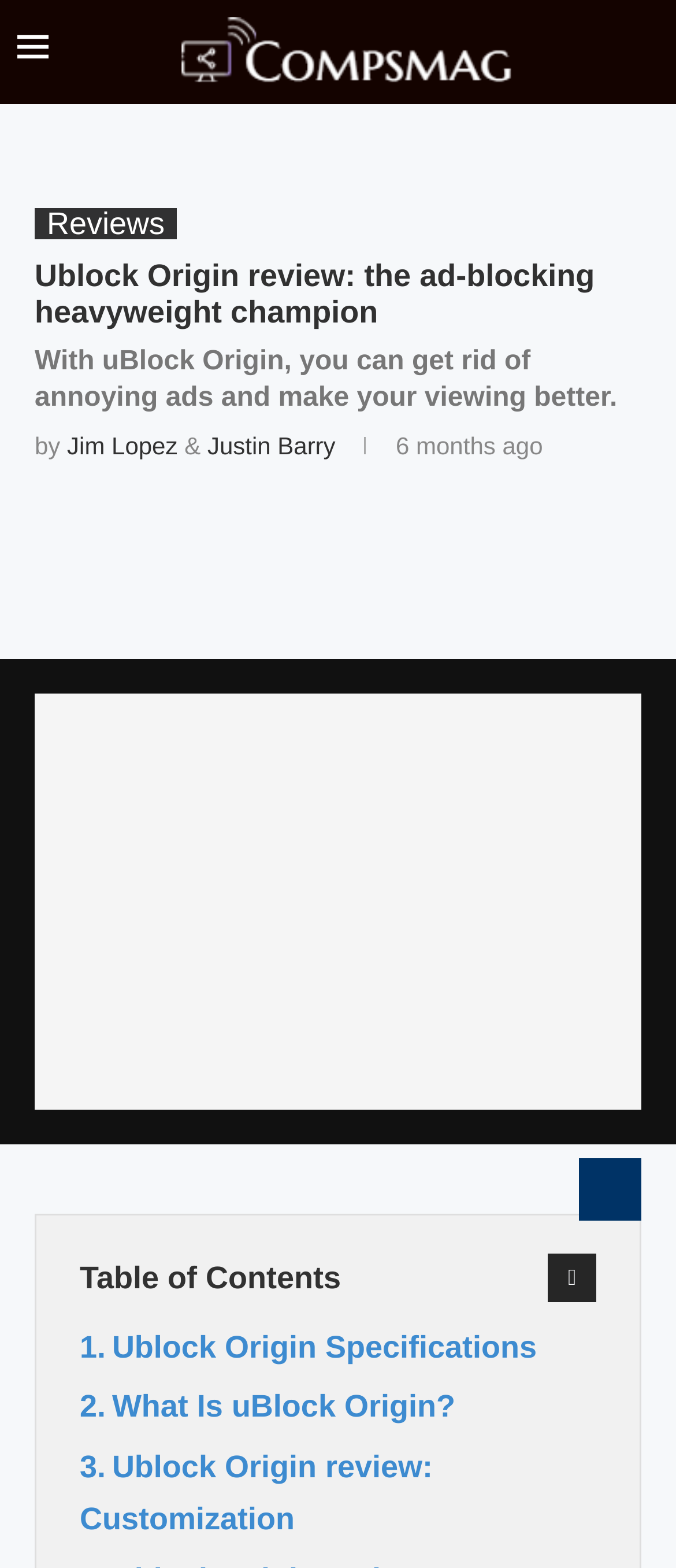Locate the bounding box coordinates of the element that needs to be clicked to carry out the instruction: "View Ublock Origin Specifications". The coordinates should be given as four float numbers ranging from 0 to 1, i.e., [left, top, right, bottom].

[0.118, 0.841, 0.882, 0.877]